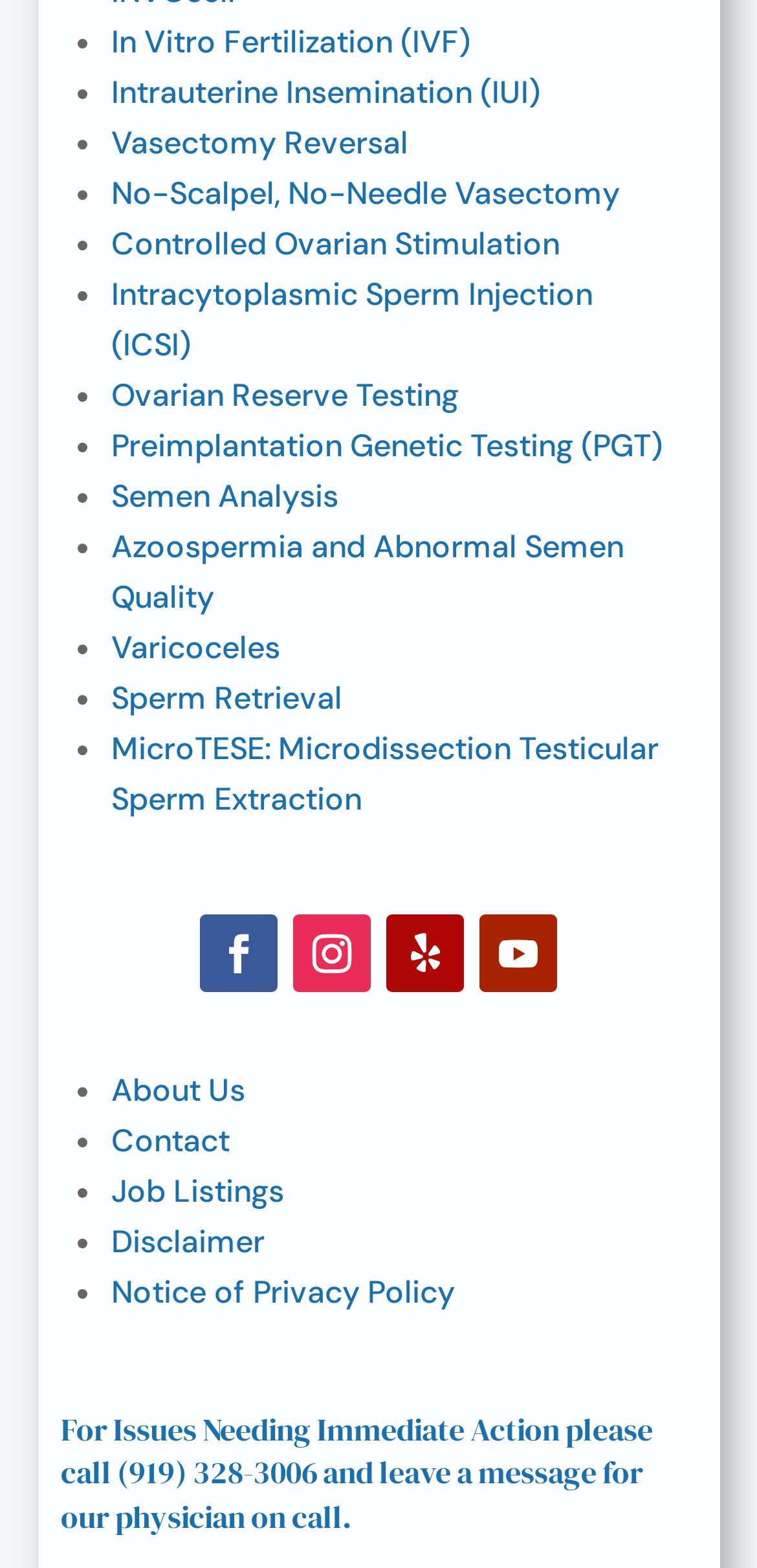Identify the bounding box coordinates of the section that should be clicked to achieve the task described: "Click on About Us".

[0.147, 0.682, 0.324, 0.708]